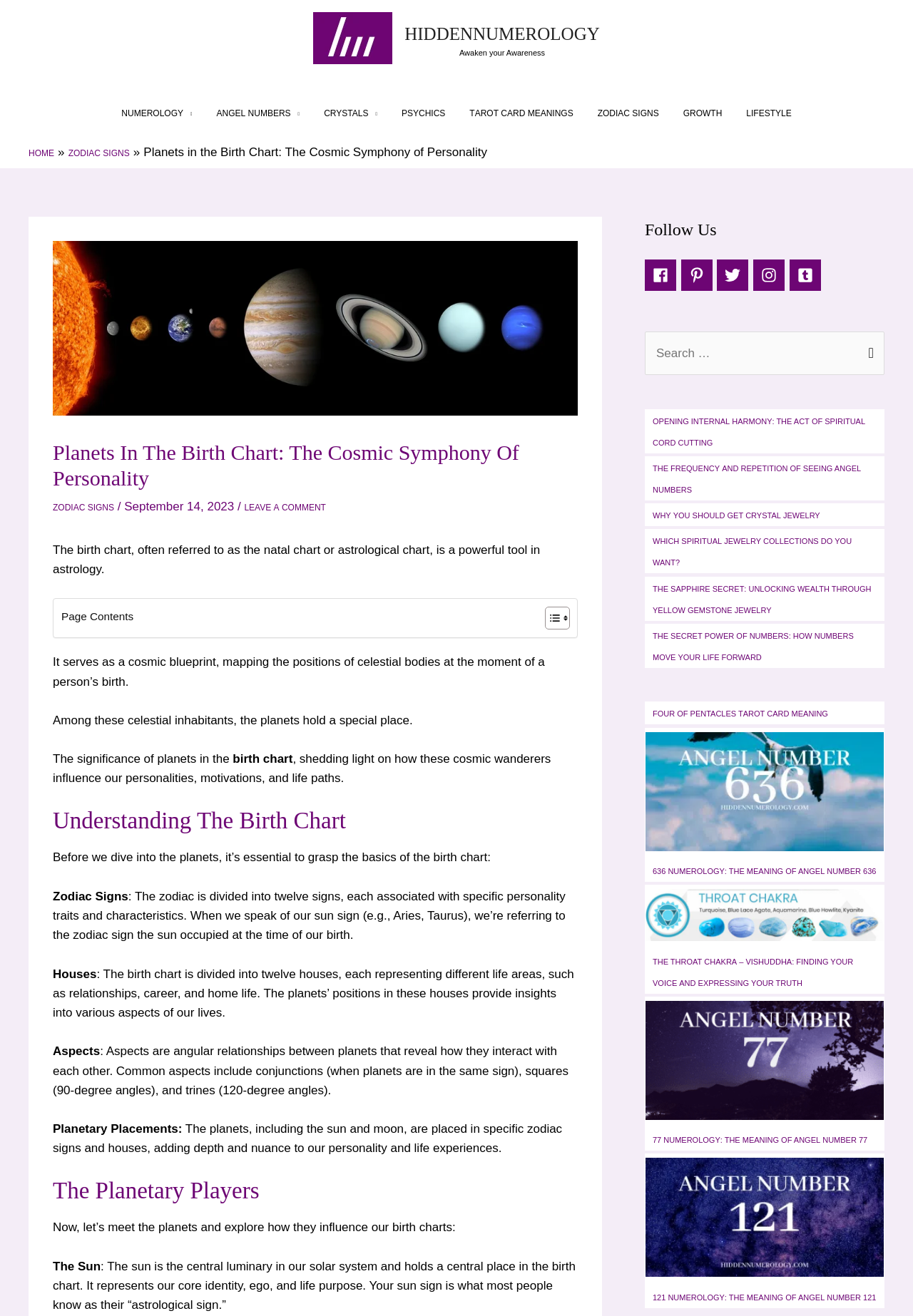Identify the bounding box coordinates of the clickable region to carry out the given instruction: "Leave a comment".

[0.268, 0.38, 0.357, 0.39]